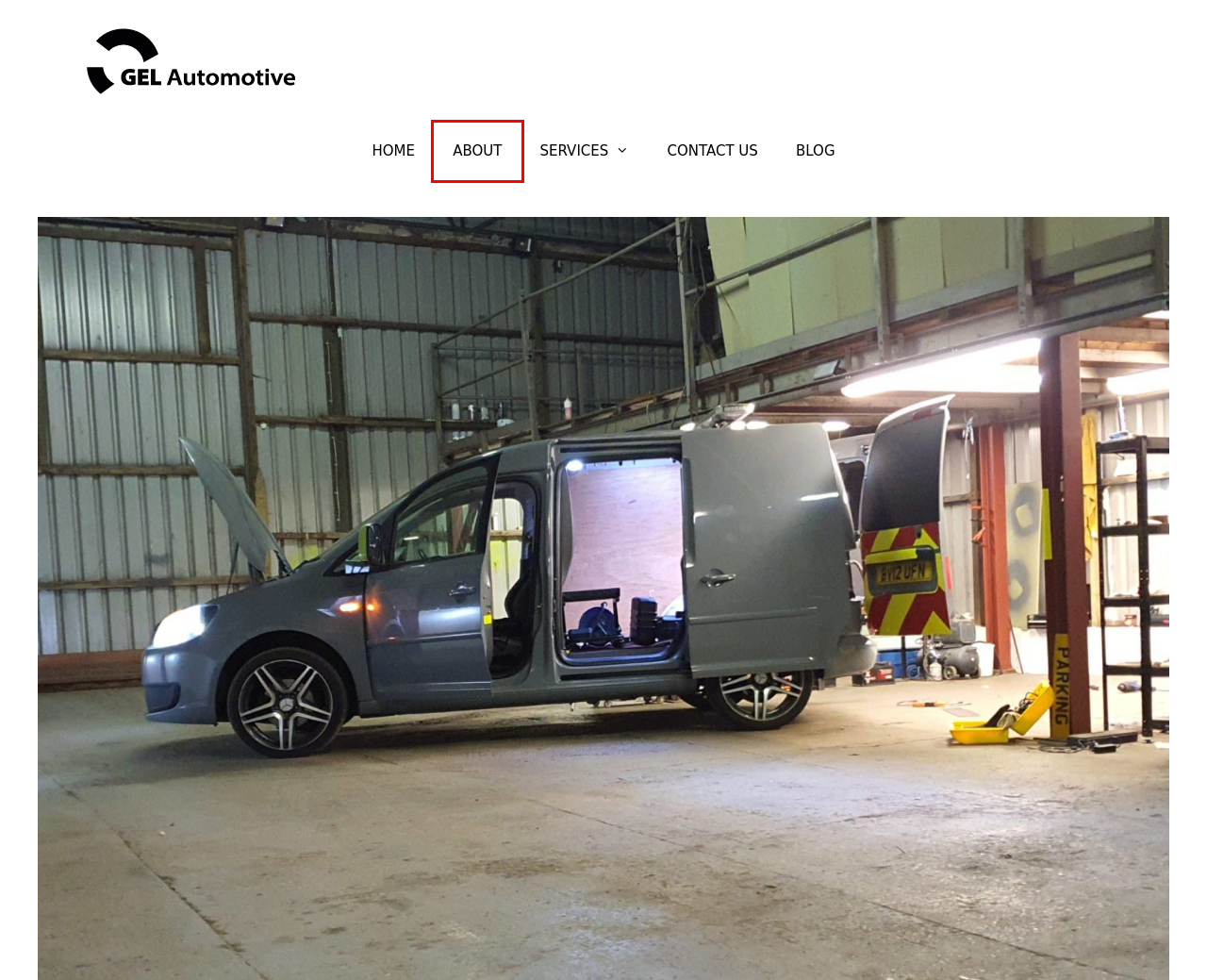Given a webpage screenshot with a red bounding box around a UI element, choose the webpage description that best matches the new webpage after clicking the element within the bounding box. Here are the candidates:
A. Auto Electrical Installation – GEL Automotive
B. General Diagnostic Fault Finding – GEL Automotive
C. Auto Electrical – GEL Automotive
D. About Us – GEL Automotive
E. admin – GEL Automotive
F. Blog – GEL Automotive
G. Contact Us – GEL Automotive
H. GEL Automotive – Main Dealer Diagnostics Coding and Programming

D